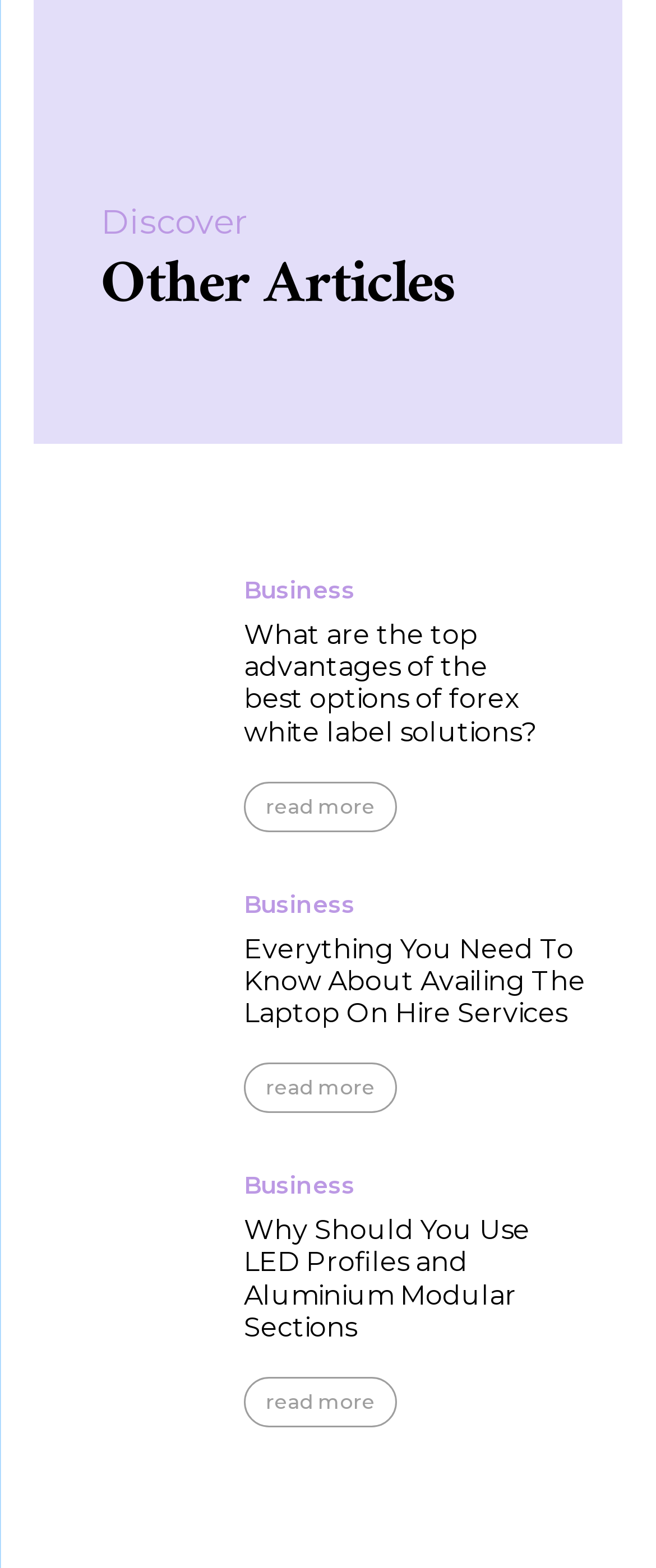Identify the bounding box coordinates for the region of the element that should be clicked to carry out the instruction: "View 'Why Should You Use LED Profiles and Aluminium Modular Sections'". The bounding box coordinates should be four float numbers between 0 and 1, i.e., [left, top, right, bottom].

[0.051, 0.749, 0.321, 0.861]